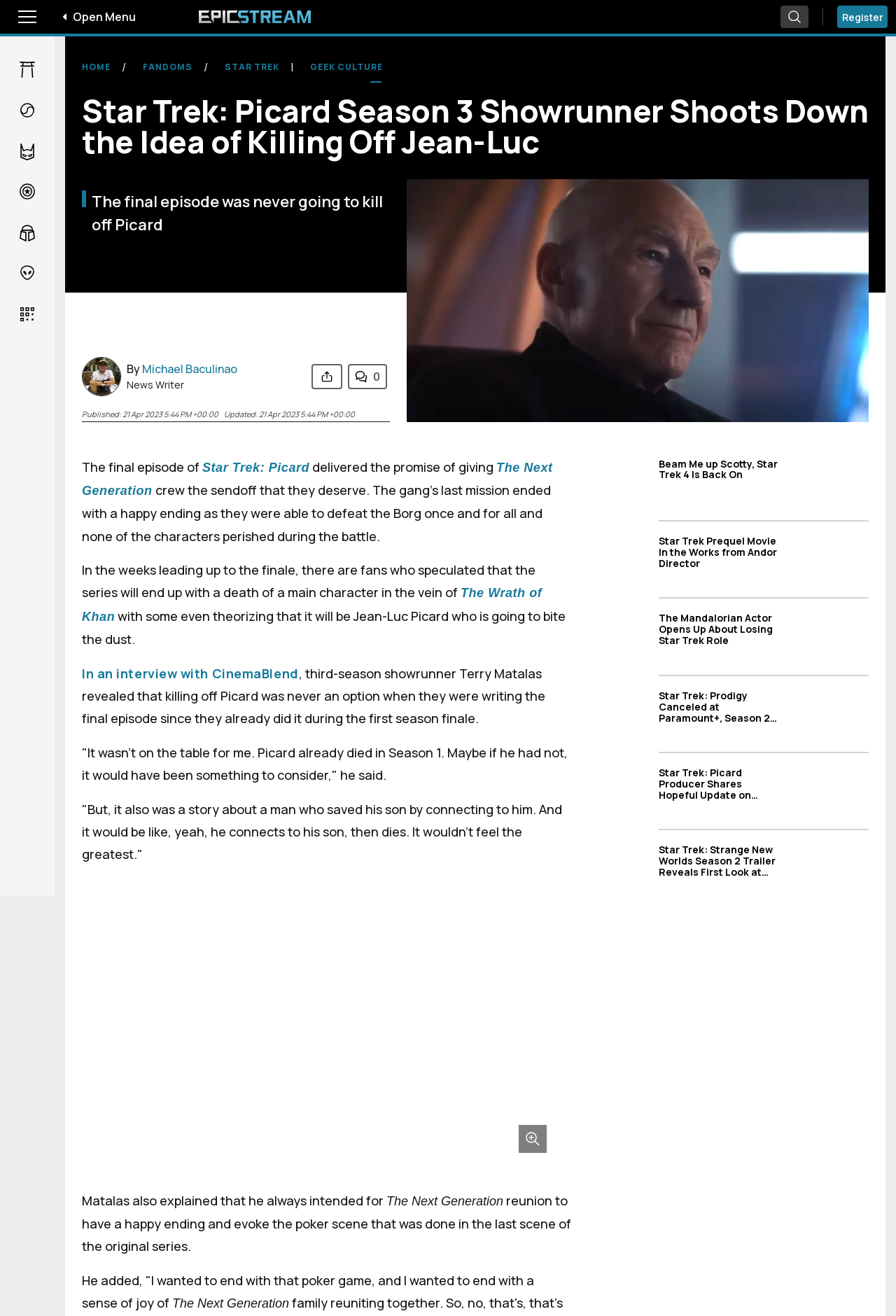Please determine the bounding box coordinates of the section I need to click to accomplish this instruction: "Register".

[0.934, 0.004, 0.991, 0.021]